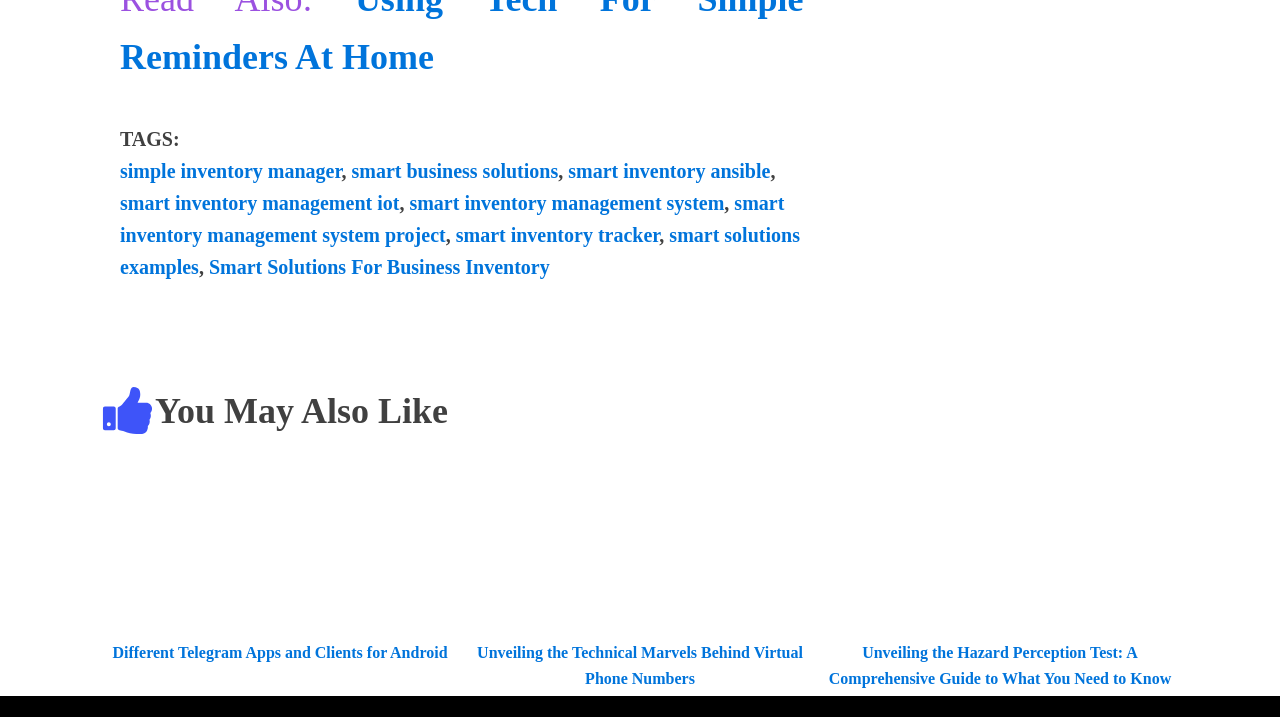What is the last tag listed?
Please use the image to provide an in-depth answer to the question.

The last tag listed is 'smart solutions examples' which is a link element with bounding box coordinates [0.094, 0.312, 0.625, 0.387]. It is located at the bottom of the list of tags and is part of a list of related tags.